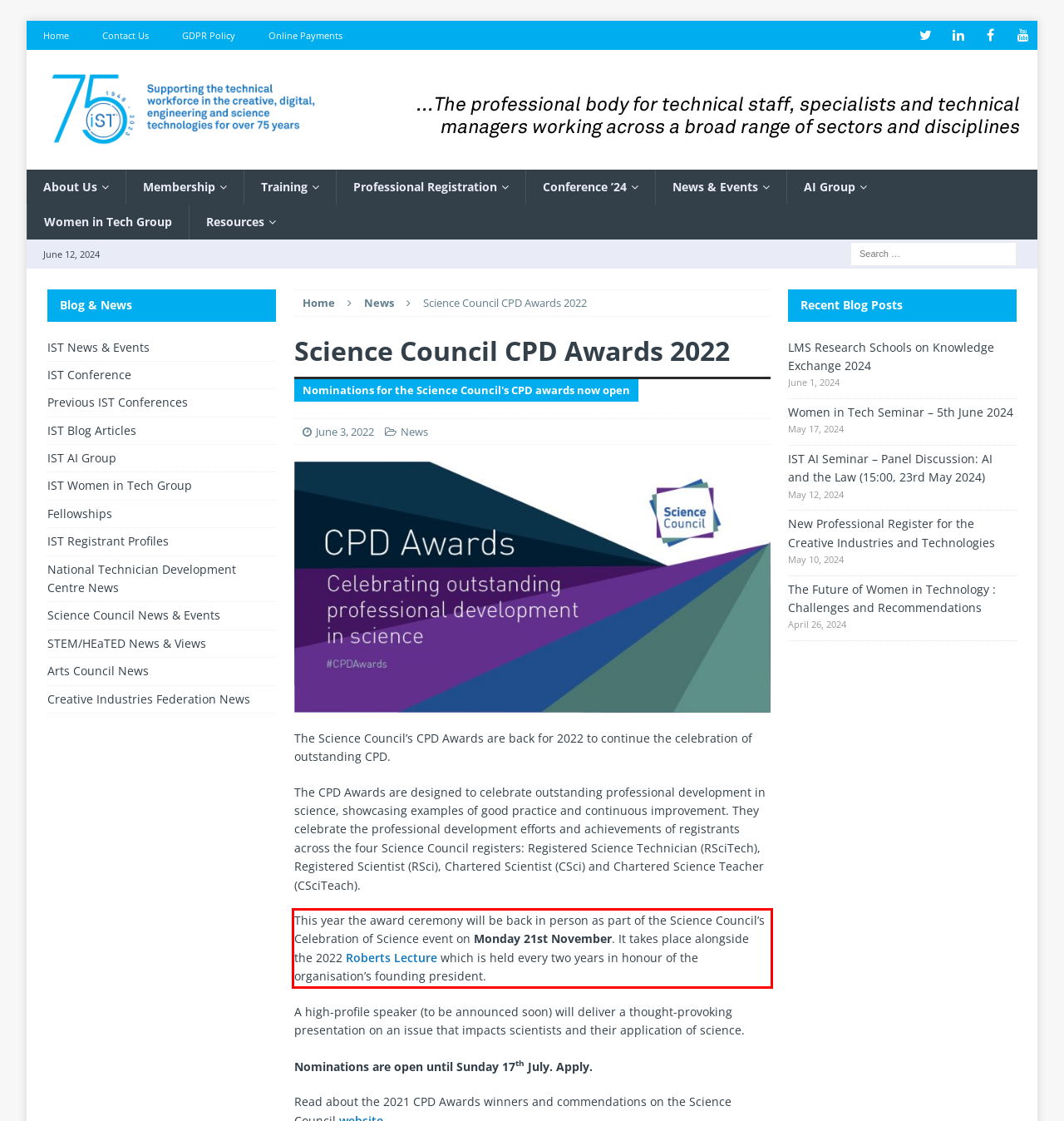You are given a screenshot with a red rectangle. Identify and extract the text within this red bounding box using OCR.

This year the award ceremony will be back in person as part of the Science Council’s Celebration of Science event on Monday 21st November. It takes place alongside the 2022 Roberts Lecture which is held every two years in honour of the organisation’s founding president.